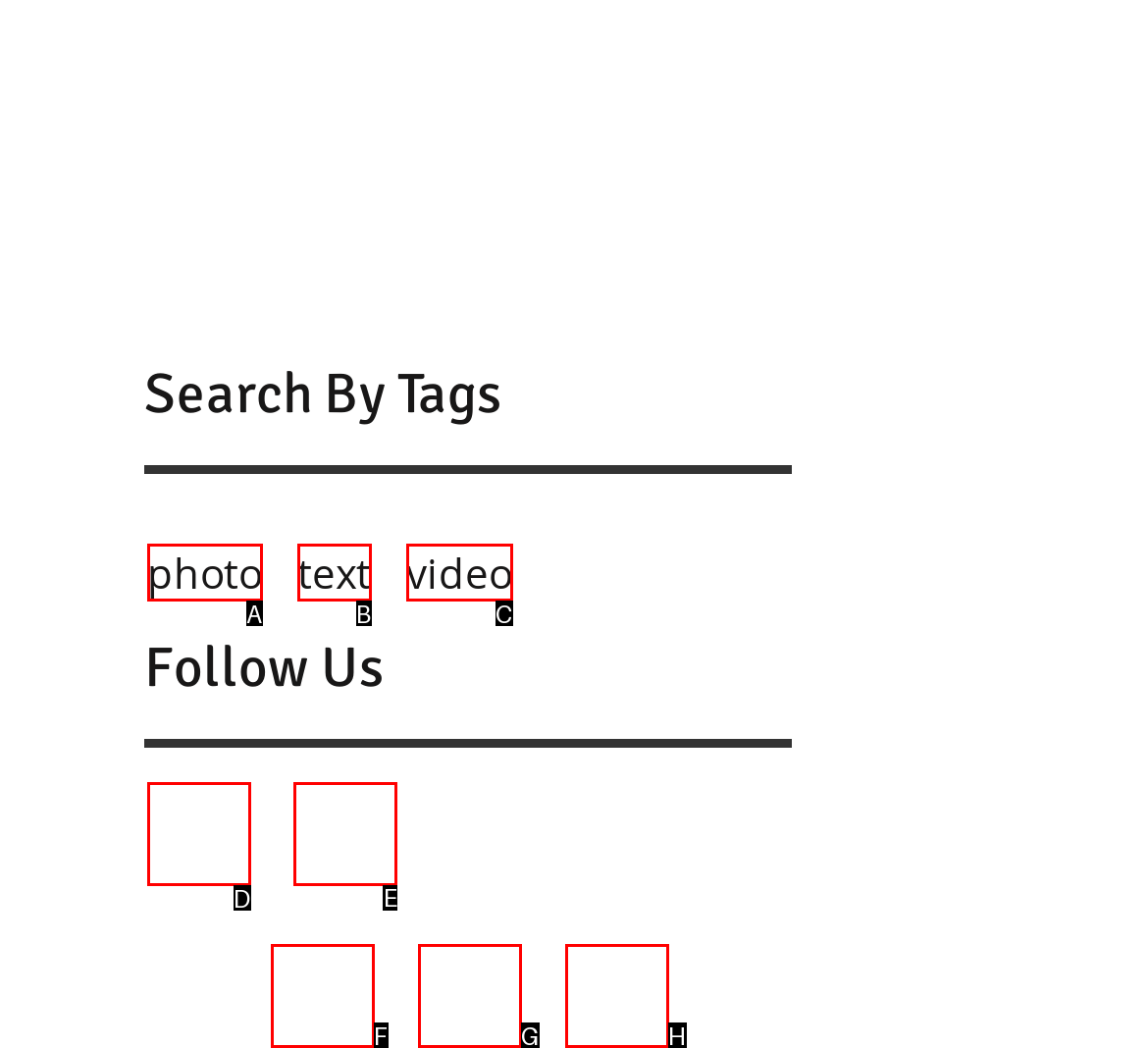Determine the HTML element to click for the instruction: Learn about the navy ups exercise.
Answer with the letter corresponding to the correct choice from the provided options.

None